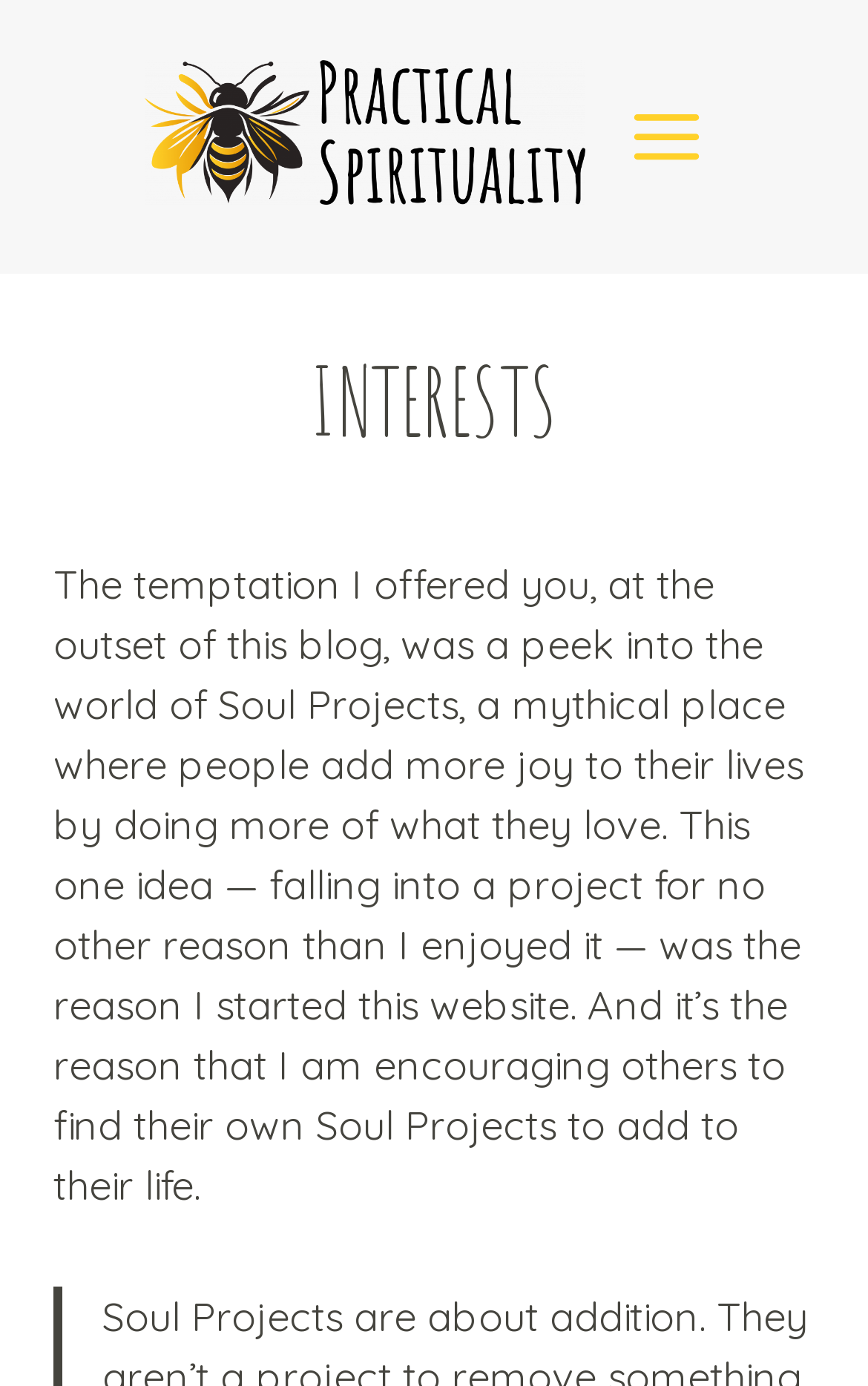Please provide a brief answer to the following inquiry using a single word or phrase:
What is the main topic of this blog?

Soul Projects